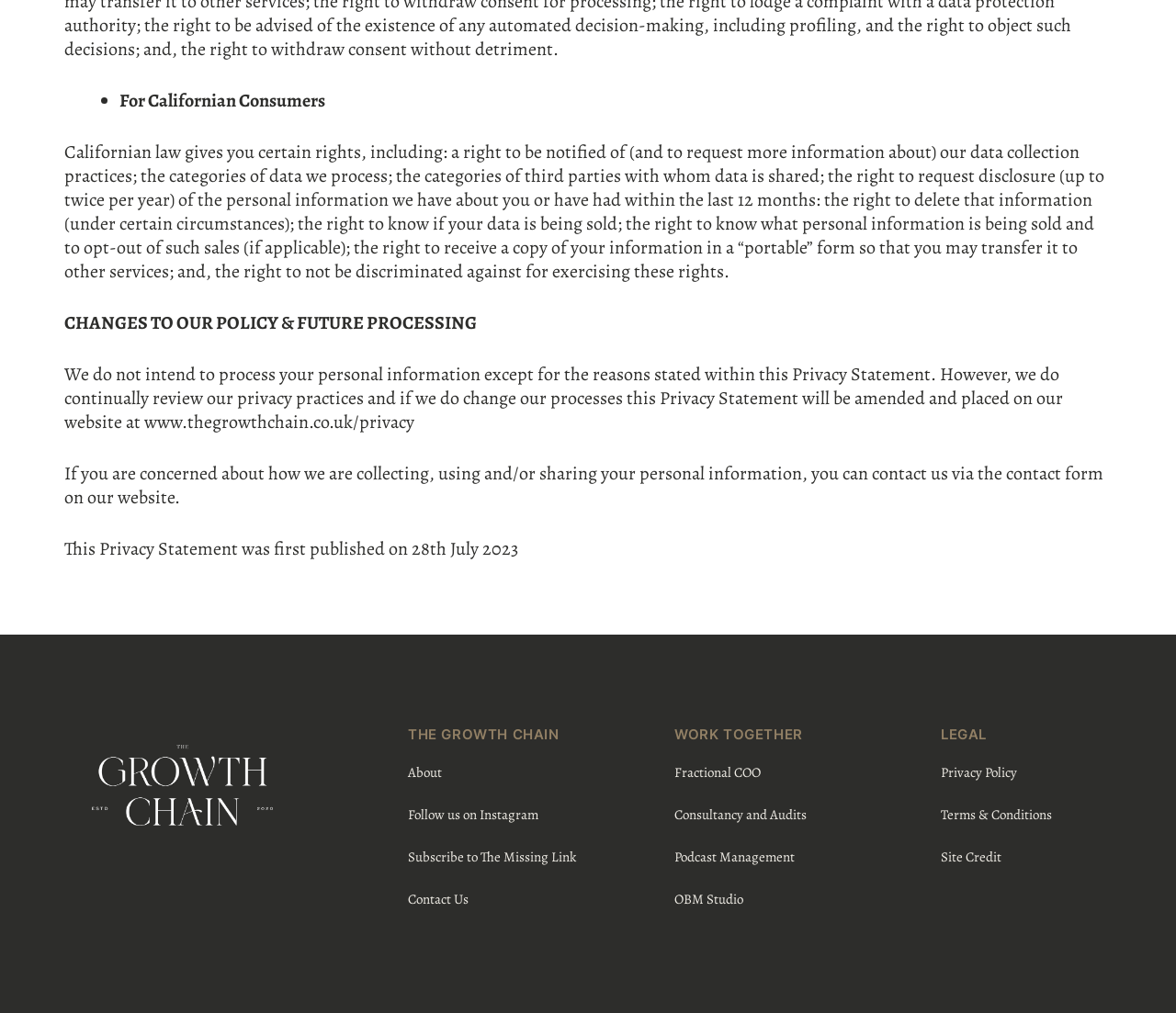What is the website about?
Answer the question with a single word or phrase derived from the image.

The Growth Chain